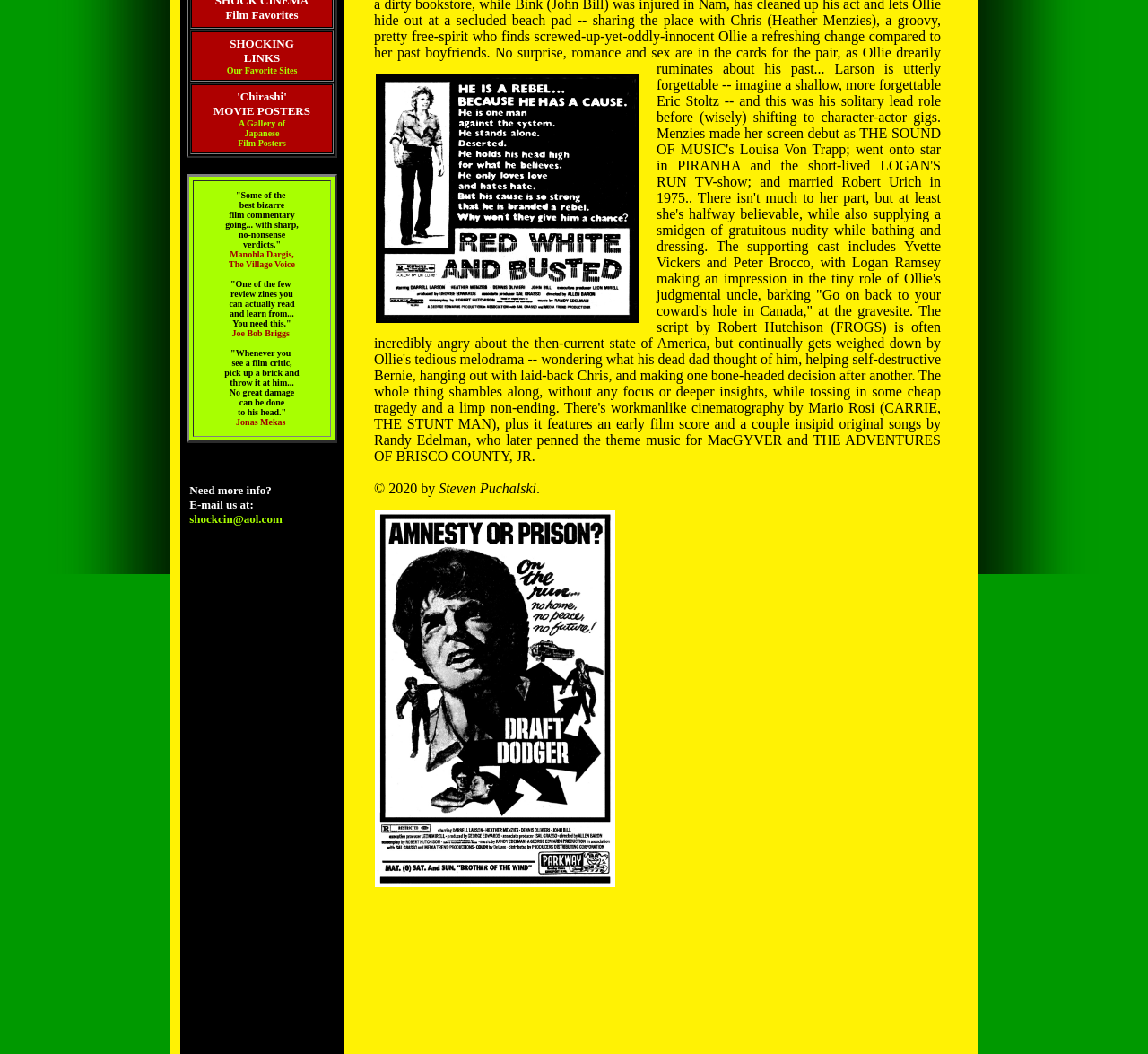Using the provided element description: "SHOCKINGLINKSOur Favorite Sites", determine the bounding box coordinates of the corresponding UI element in the screenshot.

[0.167, 0.031, 0.289, 0.076]